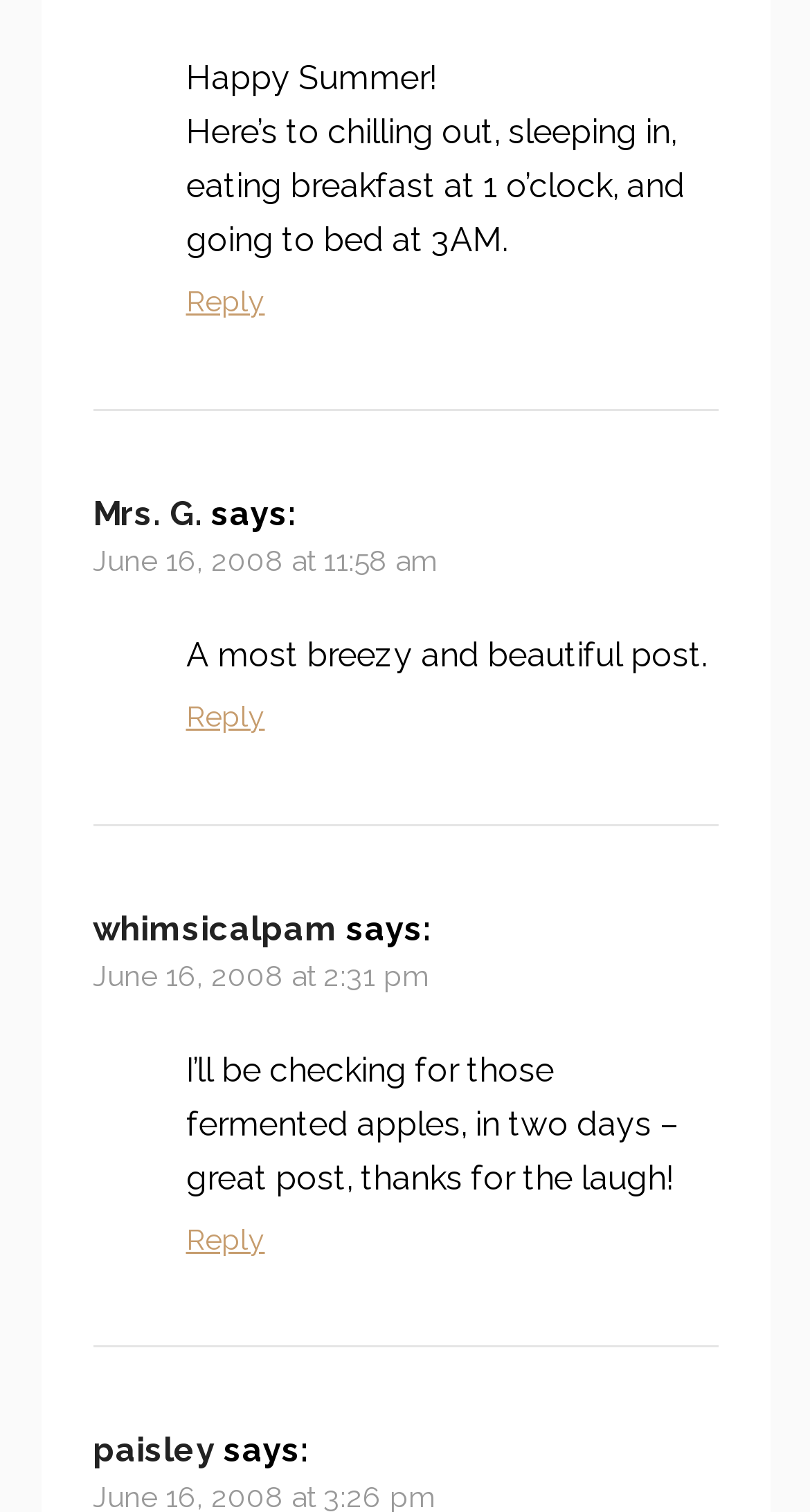How many comments are there under the second article?
Based on the screenshot, give a detailed explanation to answer the question.

Under the second article, I can see one comment from 'whimsicalpam' and a reply link to it, which suggests that there is only one comment under the second article.